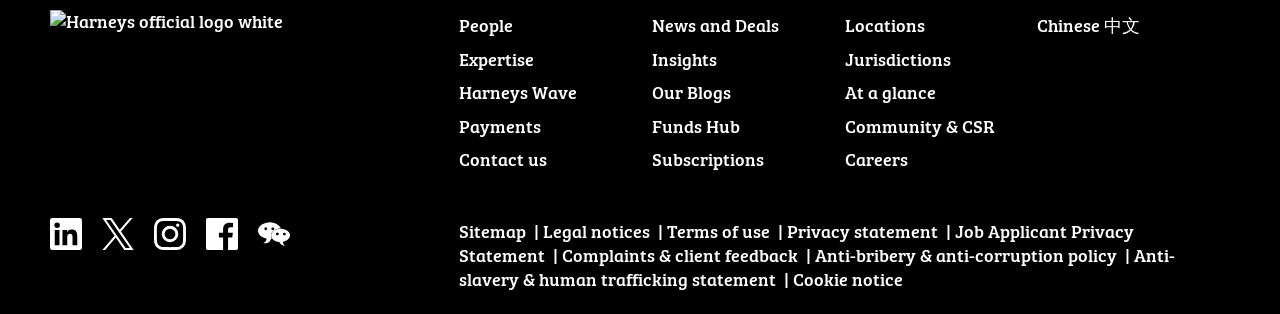Locate the bounding box coordinates of the clickable region necessary to complete the following instruction: "check the comments". Provide the coordinates in the format of four float numbers between 0 and 1, i.e., [left, top, right, bottom].

None